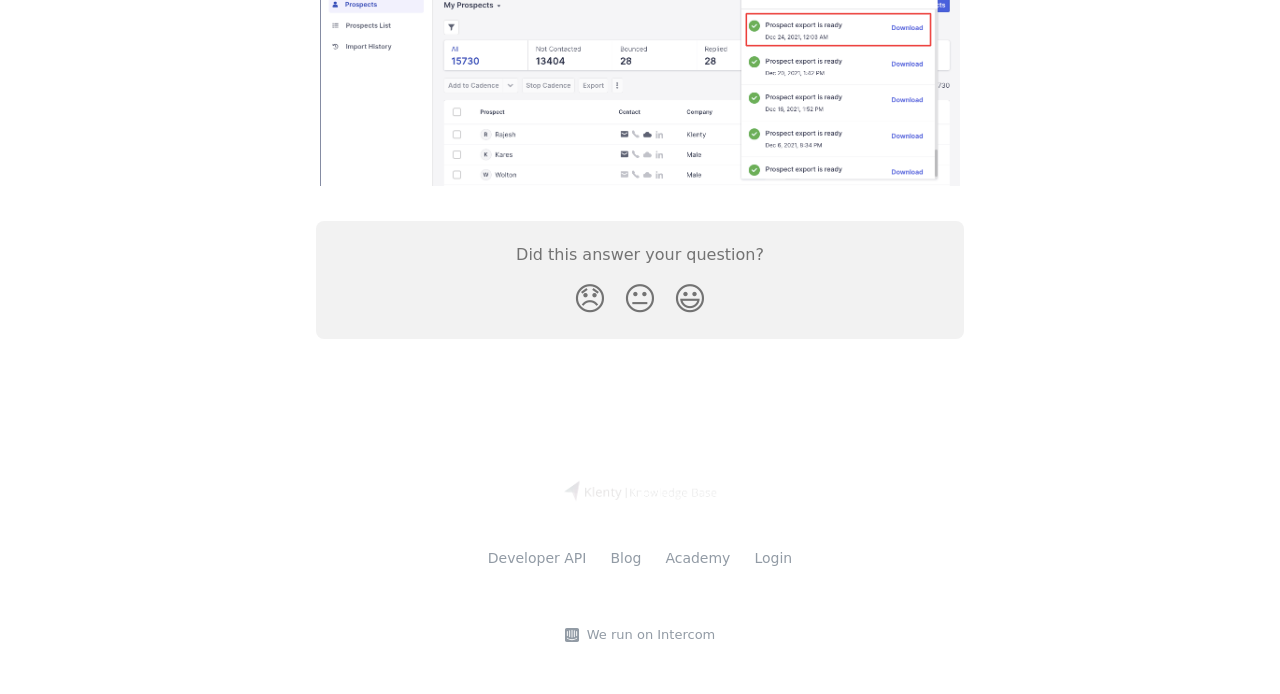Provide the bounding box coordinates for the area that should be clicked to complete the instruction: "Login".

[0.589, 0.792, 0.619, 0.815]